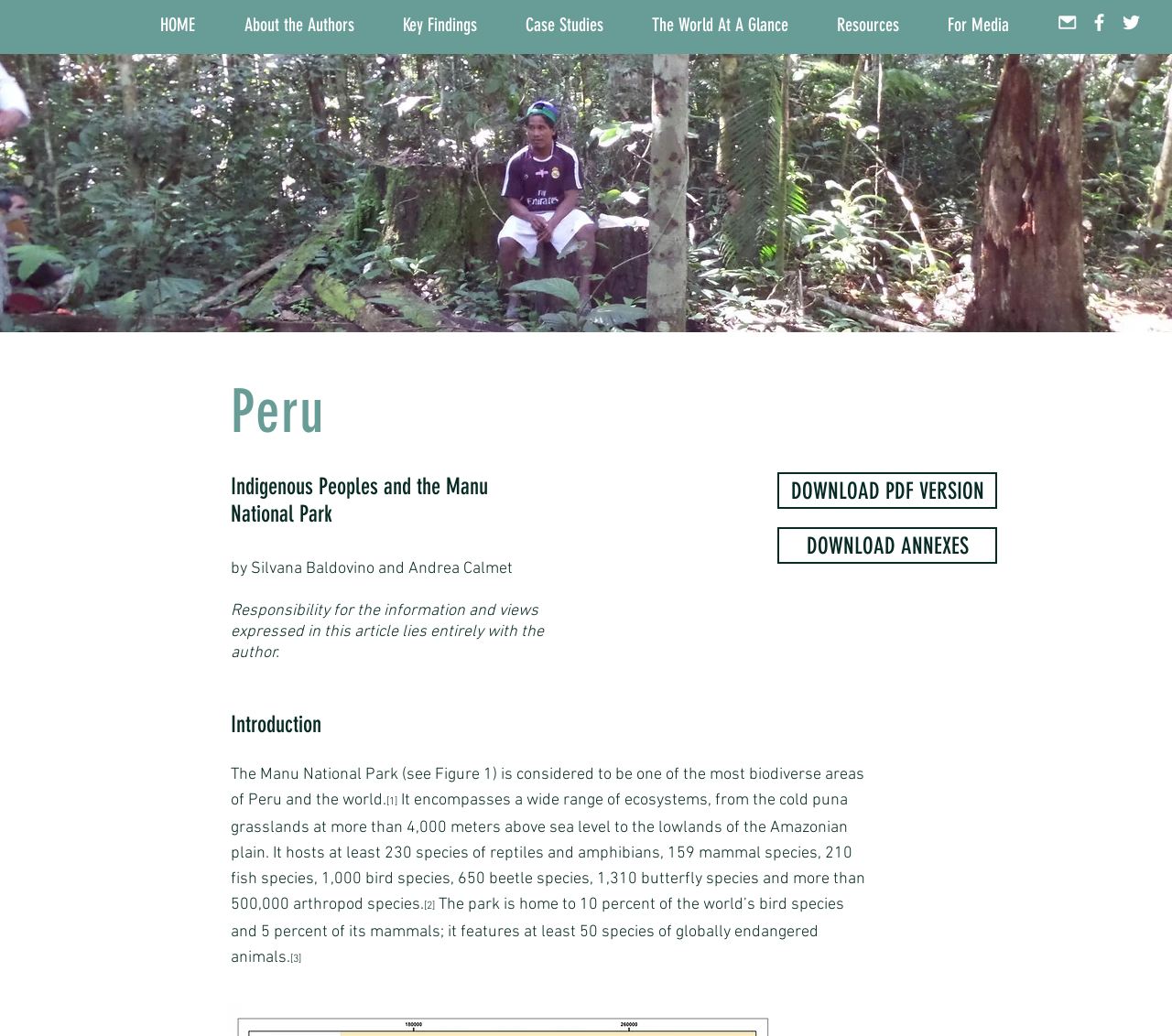Please provide the bounding box coordinates for the element that needs to be clicked to perform the instruction: "Click HOME". The coordinates must consist of four float numbers between 0 and 1, formatted as [left, top, right, bottom].

[0.116, 0.0, 0.188, 0.033]